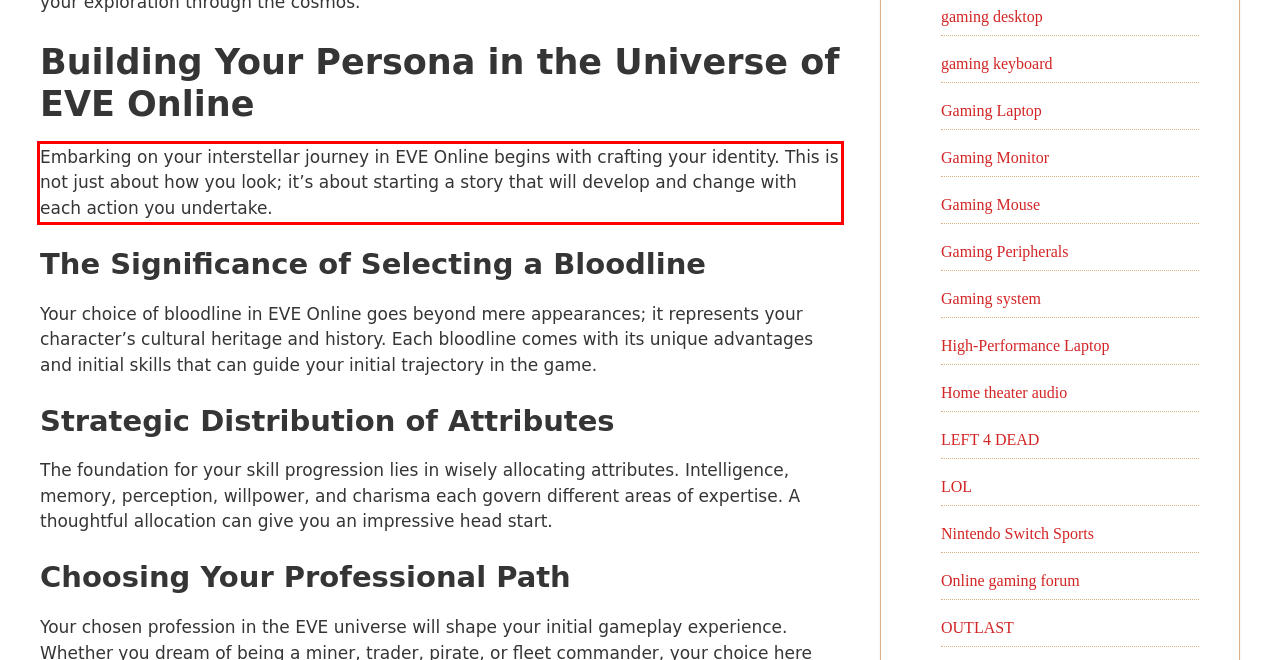Please examine the webpage screenshot containing a red bounding box and use OCR to recognize and output the text inside the red bounding box.

Embarking on your interstellar journey in EVE Online begins with crafting your identity. This is not just about how you look; it’s about starting a story that will develop and change with each action you undertake.